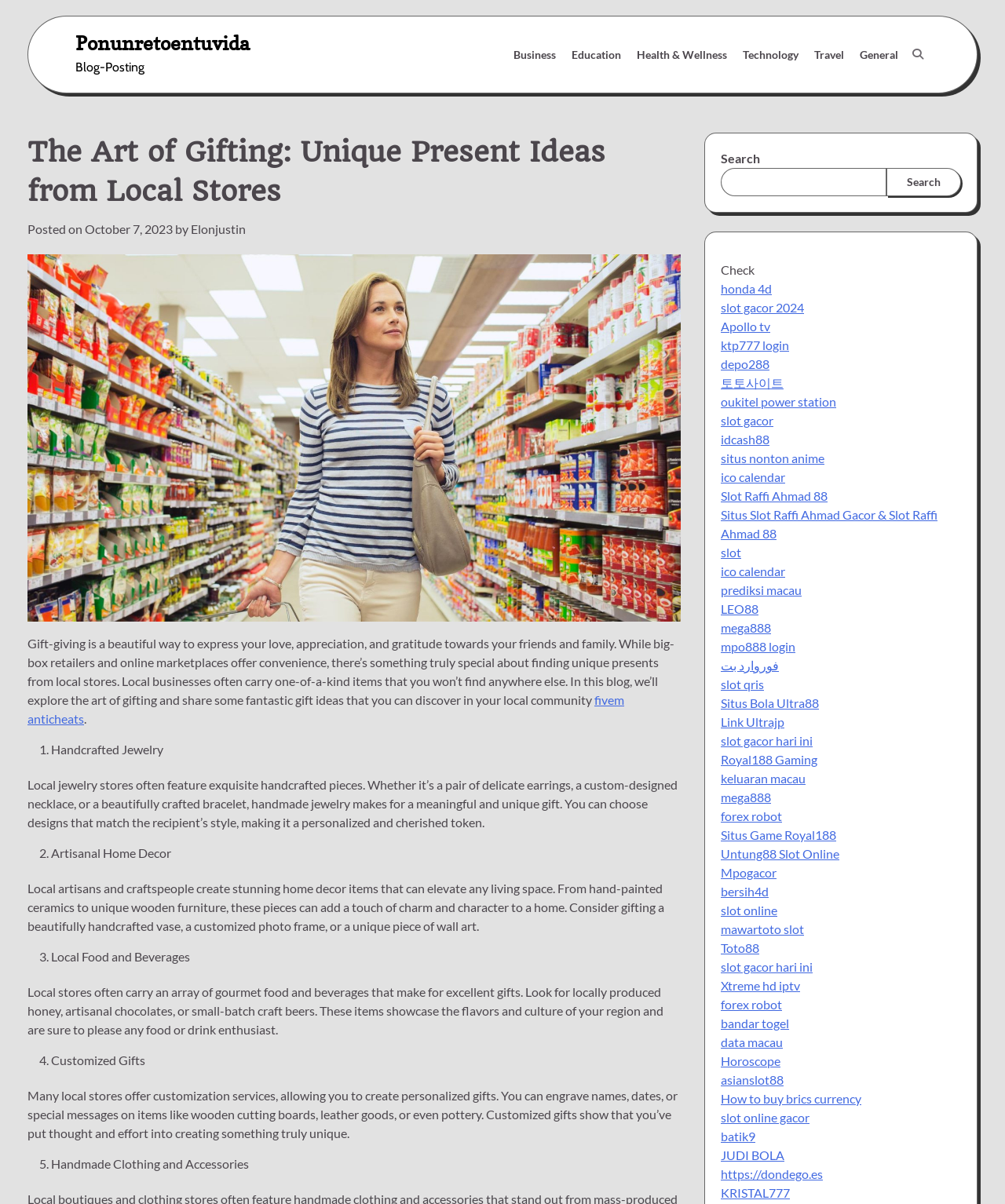Use the details in the image to answer the question thoroughly: 
What is the purpose of the search box on the webpage?

The purpose of the search box on the webpage is to allow users to search the website for specific content, as indicated by the label 'Search' and the search box's functionality.